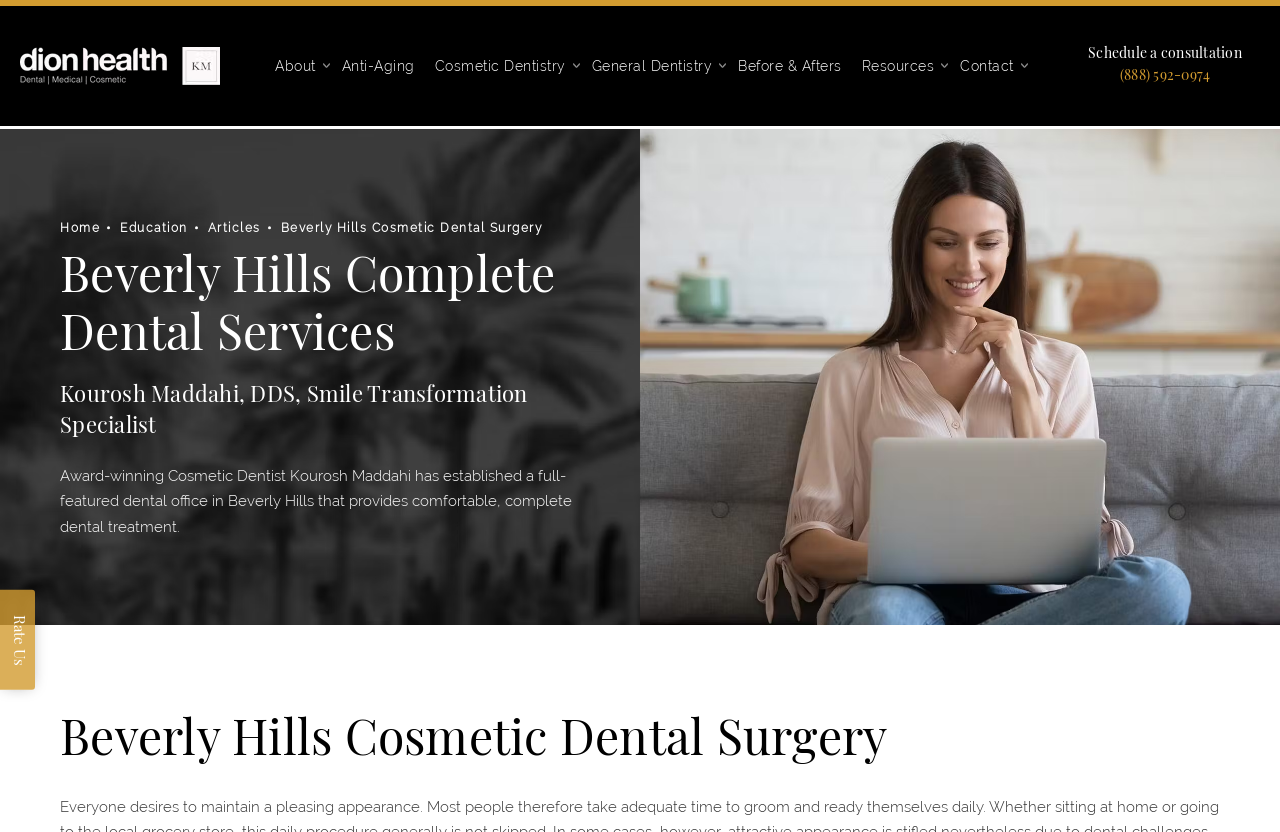Indicate the bounding box coordinates of the clickable region to achieve the following instruction: "Schedule a consultation."

[0.844, 0.058, 0.977, 0.075]